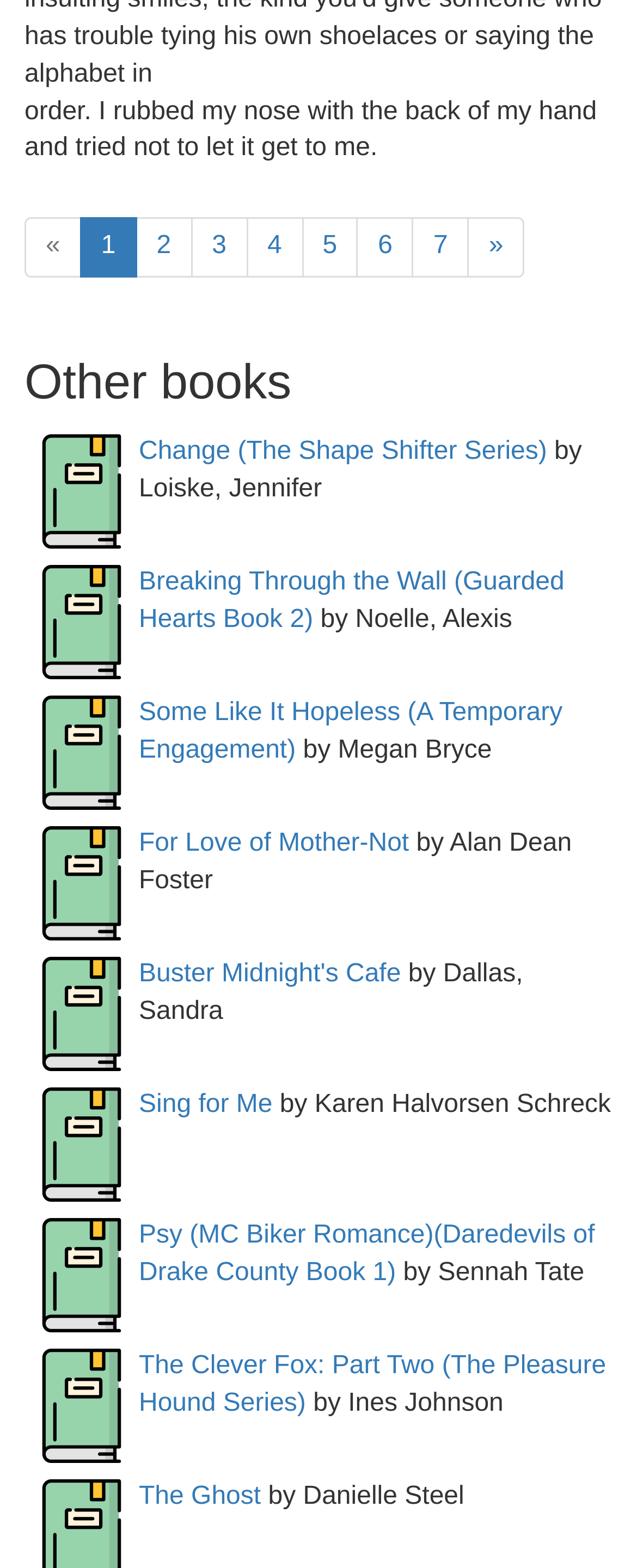Please specify the bounding box coordinates of the region to click in order to perform the following instruction: "go to next page".

[0.734, 0.139, 0.823, 0.177]